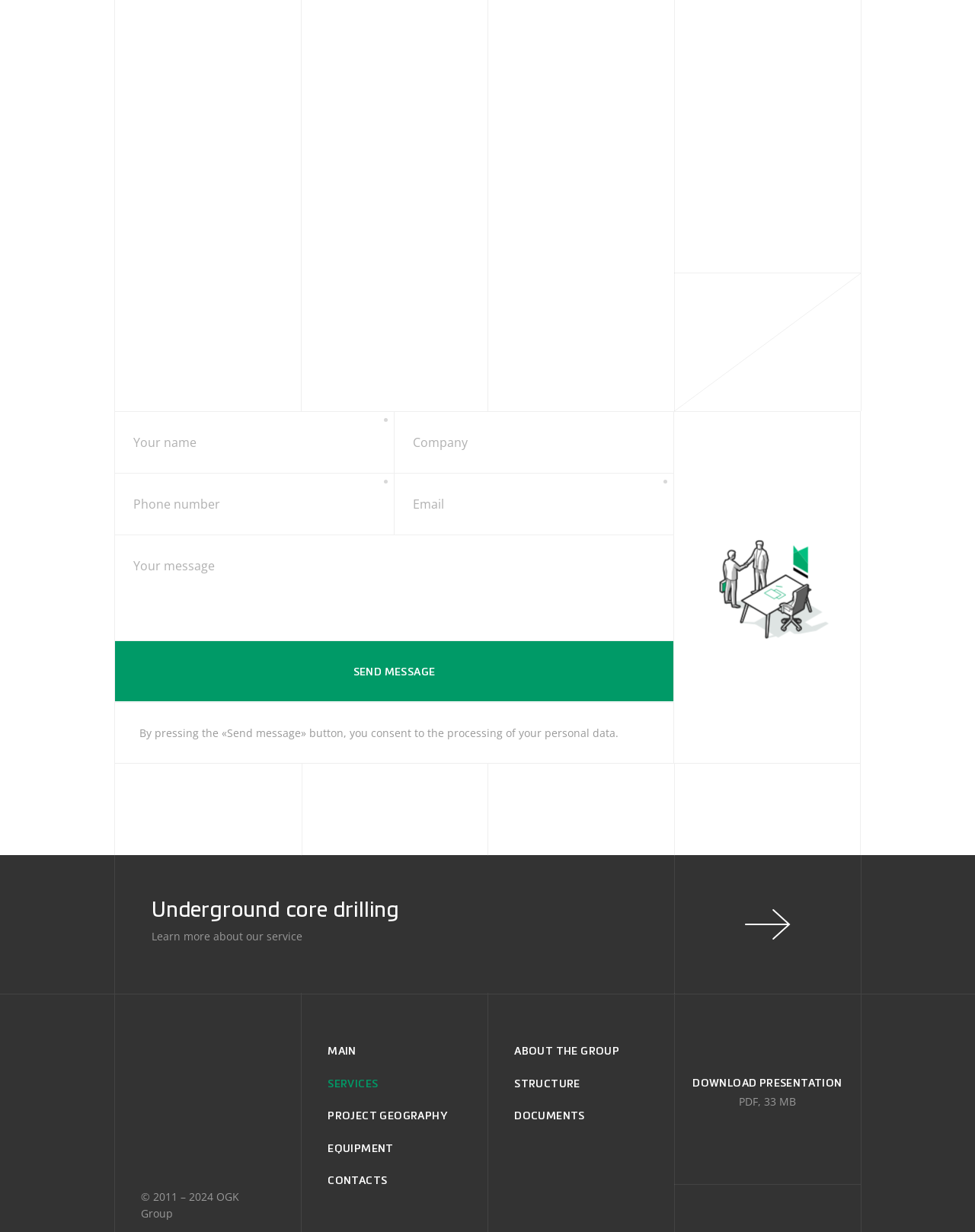Determine the bounding box coordinates of the section to be clicked to follow the instruction: "Enter your name". The coordinates should be given as four float numbers between 0 and 1, formatted as [left, top, right, bottom].

[0.118, 0.334, 0.404, 0.384]